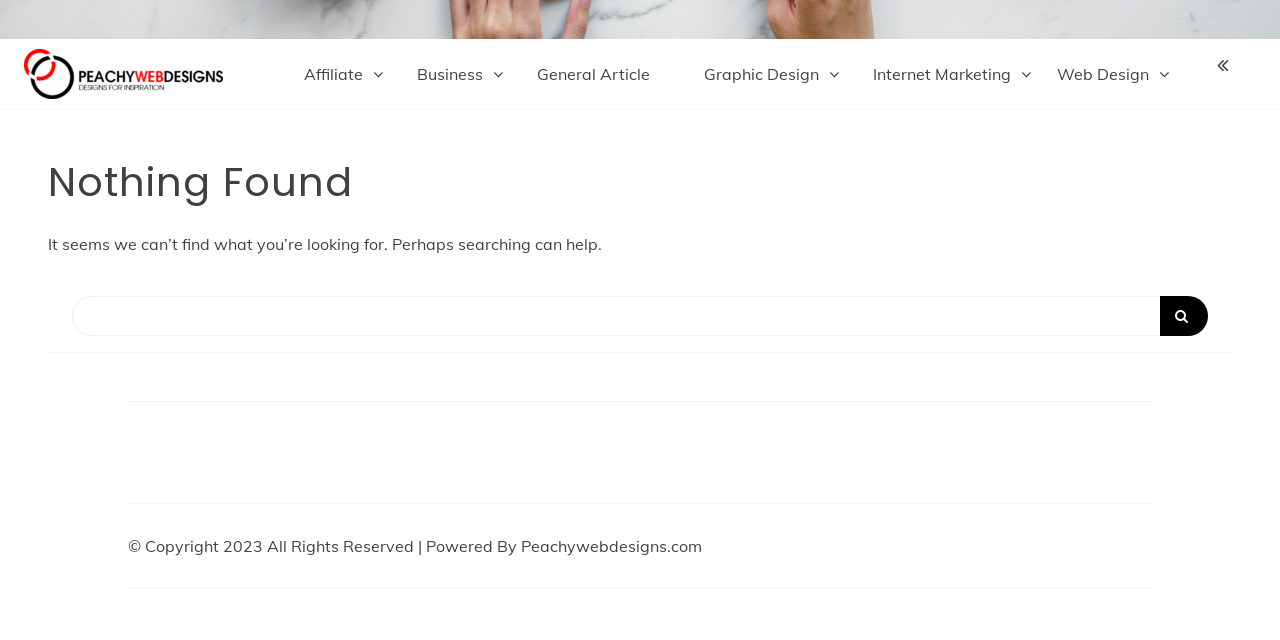Determine the bounding box coordinates for the UI element described. Format the coordinates as (top-left x, top-left y, bottom-right x, bottom-right y) and ensure all values are between 0 and 1. Element description: Peachy Web Designs

[0.1, 0.771, 0.337, 0.843]